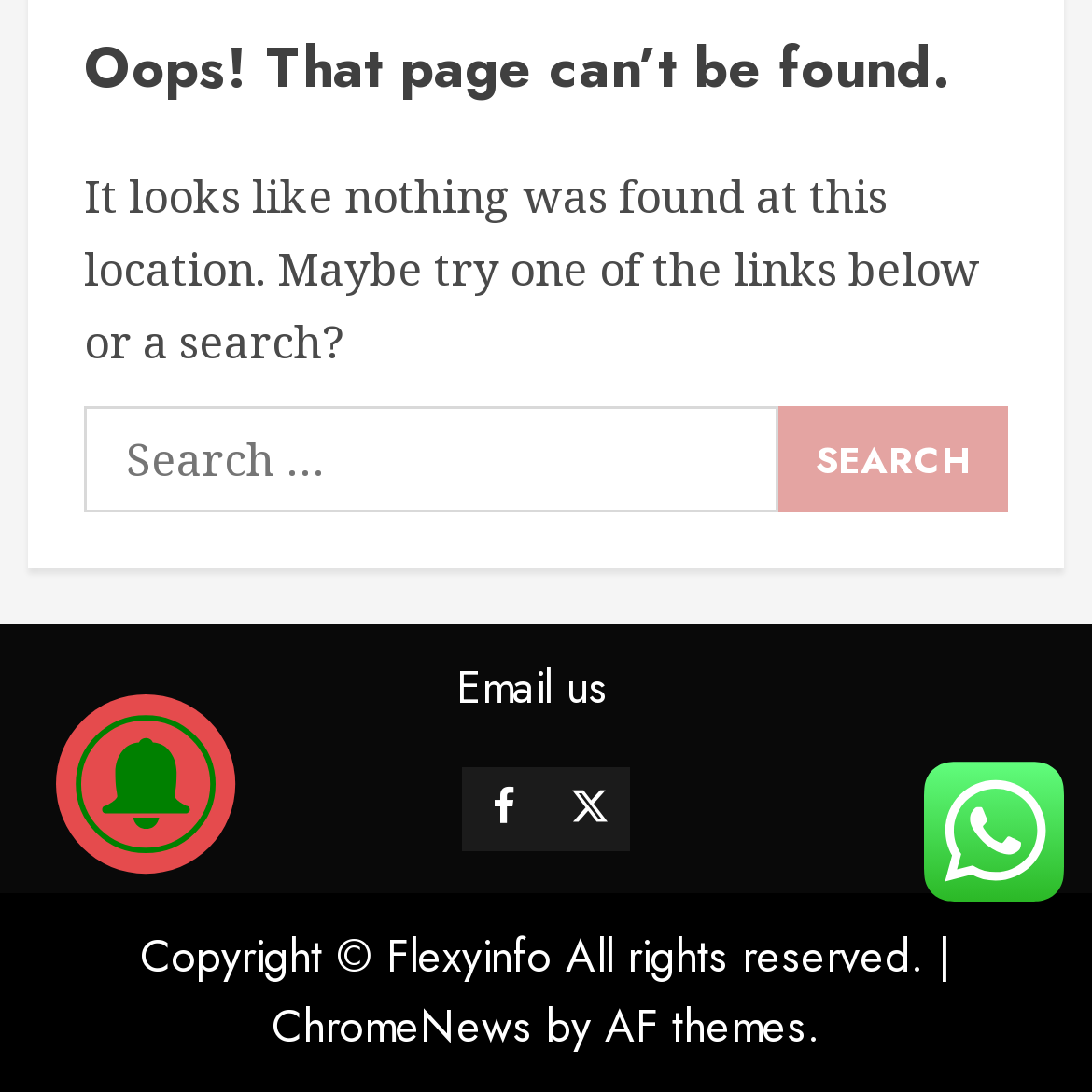Predict the bounding box of the UI element based on the description: "Facebook". The coordinates should be four float numbers between 0 and 1, formatted as [left, top, right, bottom].

[0.423, 0.702, 0.5, 0.779]